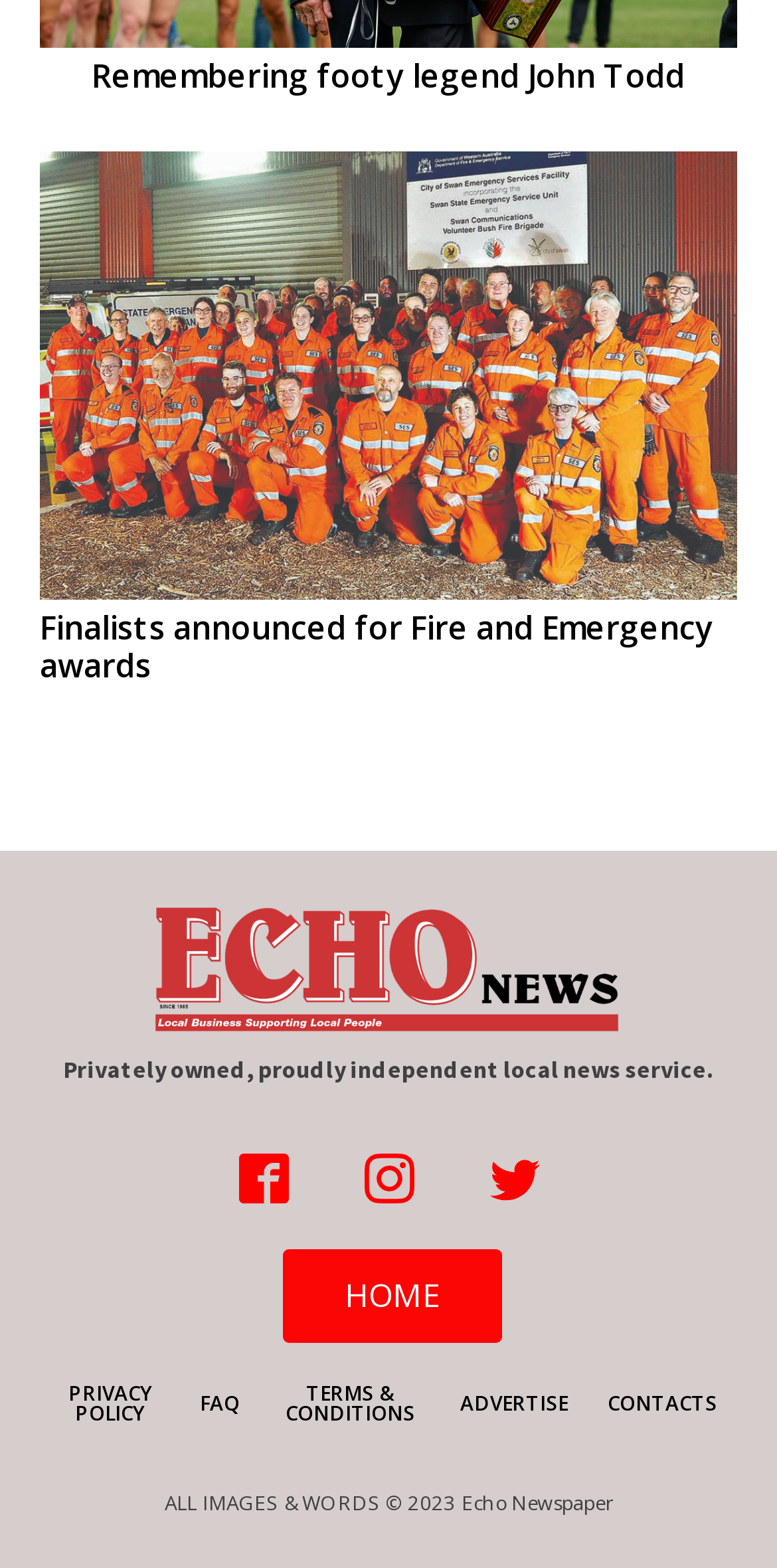What is the last link in the footer?
Refer to the image and offer an in-depth and detailed answer to the question.

I looked at the links at the bottom of the webpage and found that the last link is 'CONTACTS'.